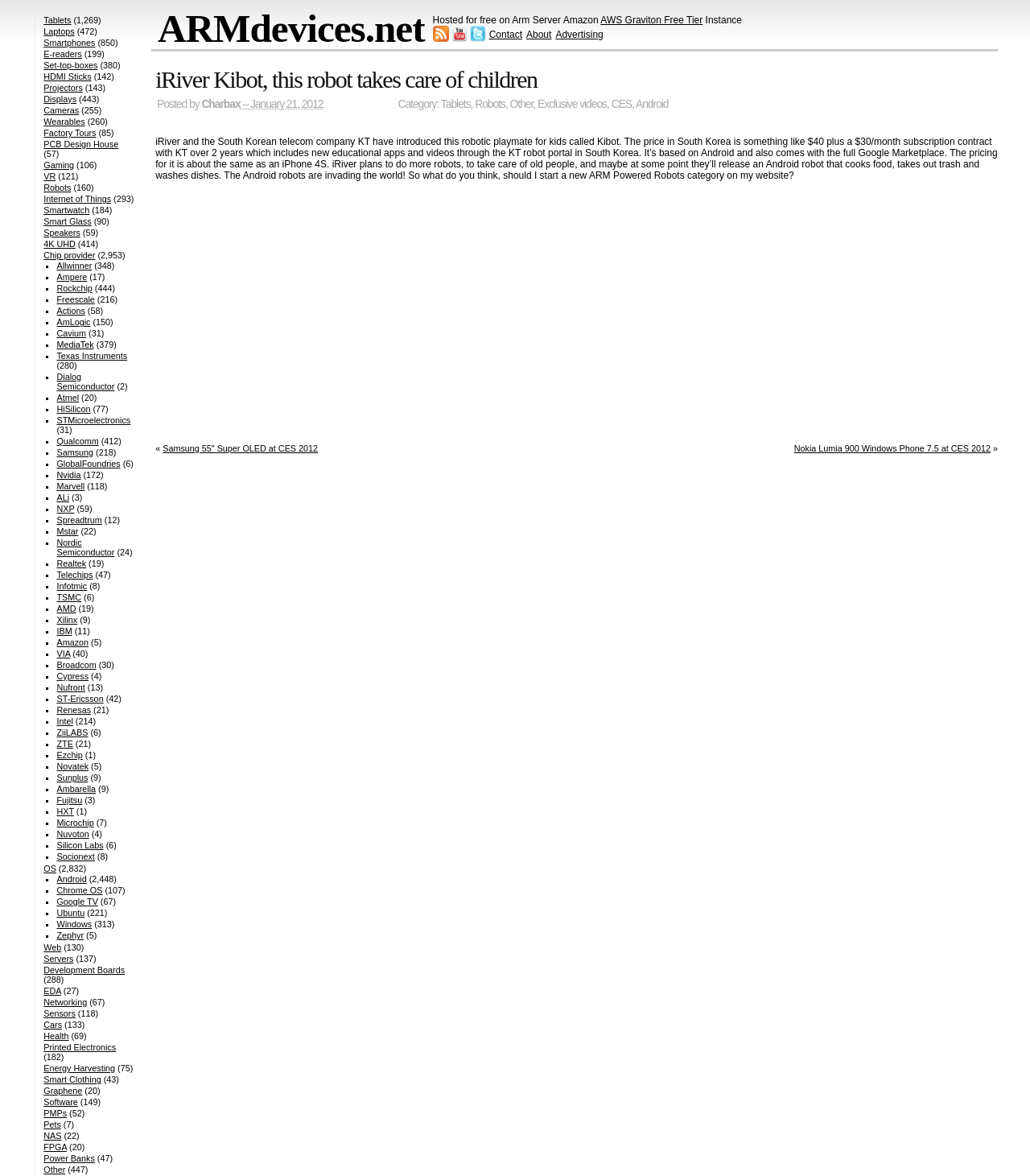Please reply with a single word or brief phrase to the question: 
What categories are available on the website?

Multiple categories